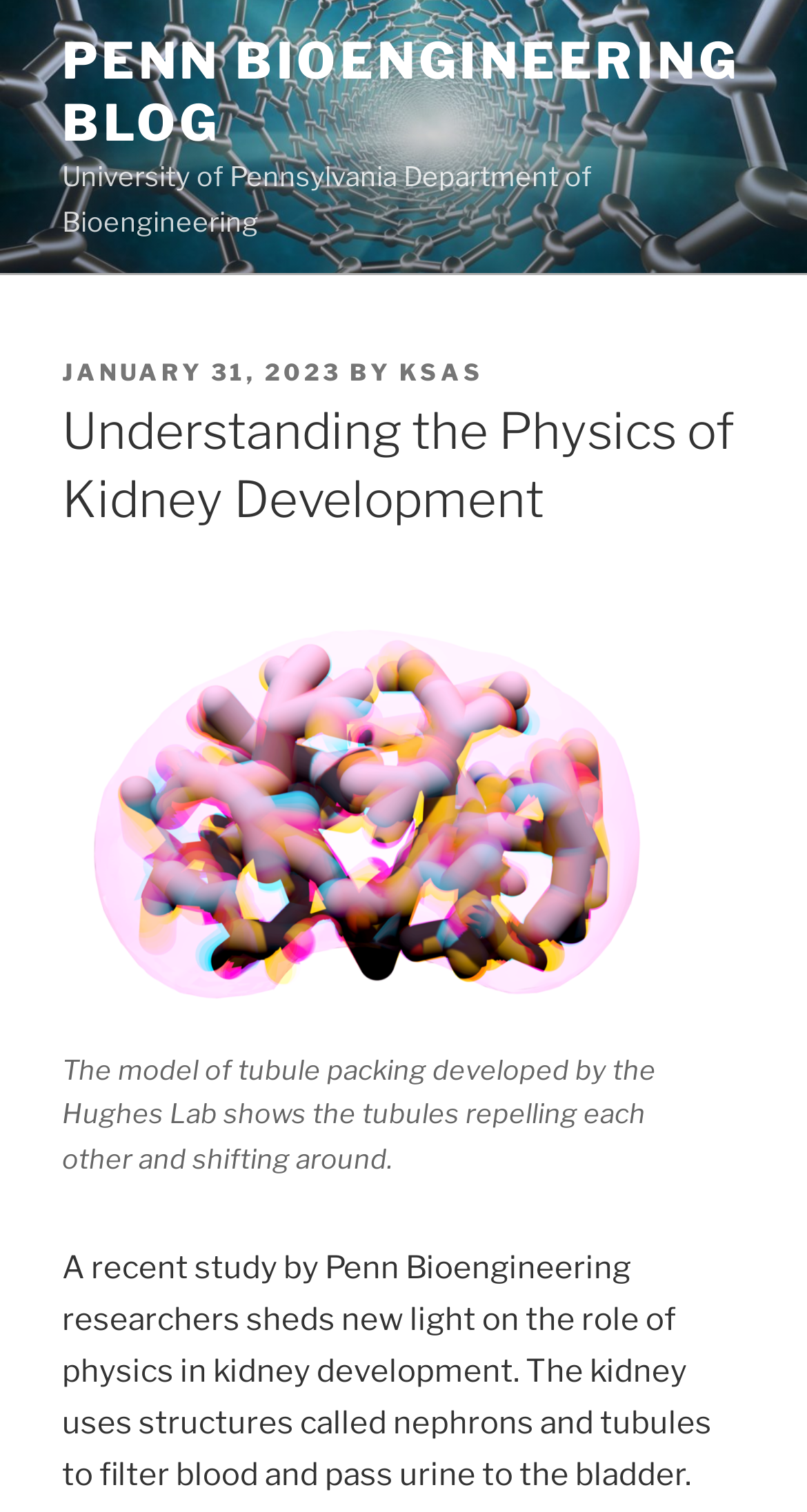What is the description of the image?
Provide a detailed answer to the question using information from the image.

I found the answer by looking at the image element that appears below the heading, and its description is provided in the figcaption element, which is 'Abstract image of tubules repelling each other and shifting around'.